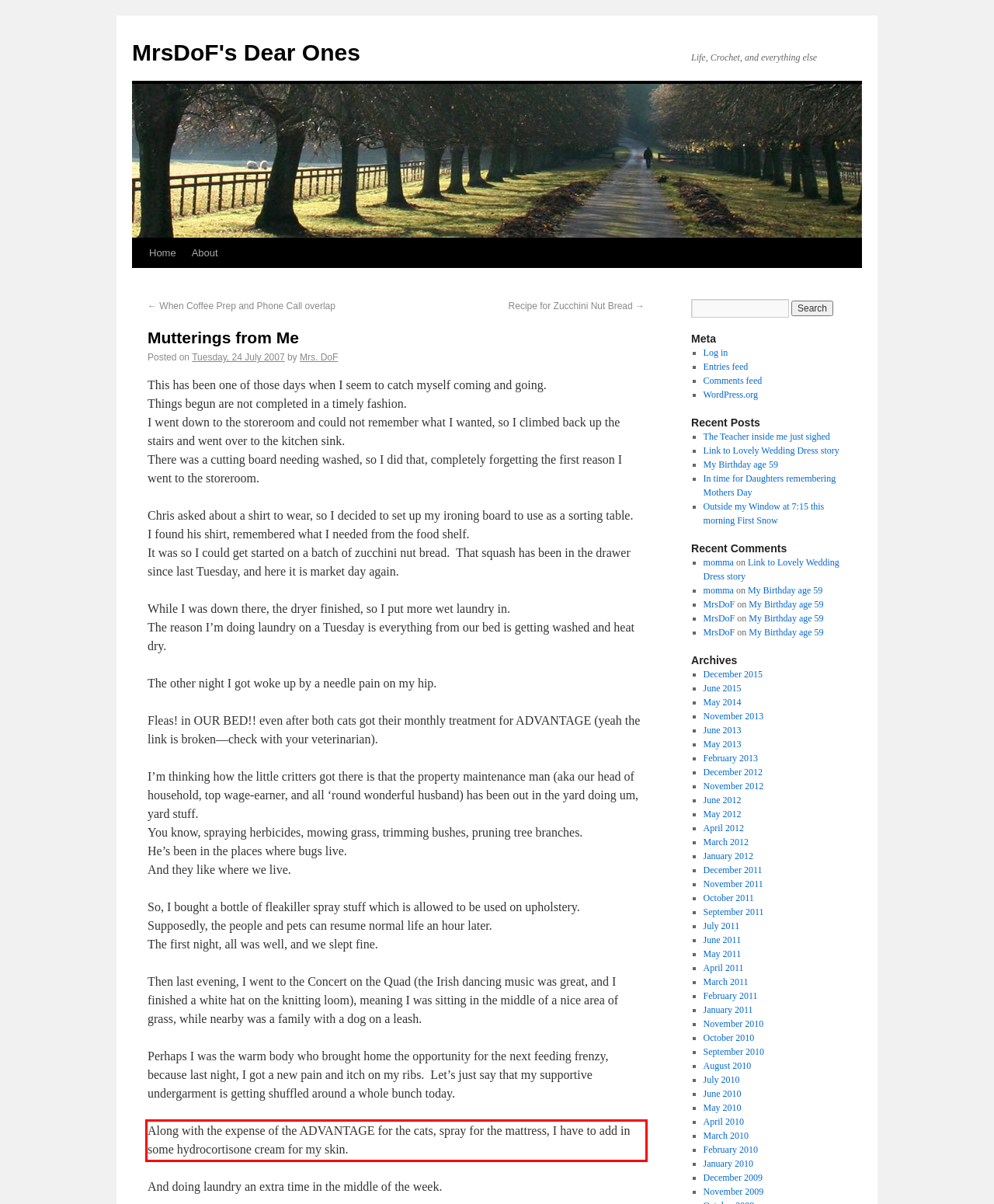Look at the provided screenshot of the webpage and perform OCR on the text within the red bounding box.

Along with the expense of the ADVANTAGE for the cats, spray for the mattress, I have to add in some hydrocortisone cream for my skin.